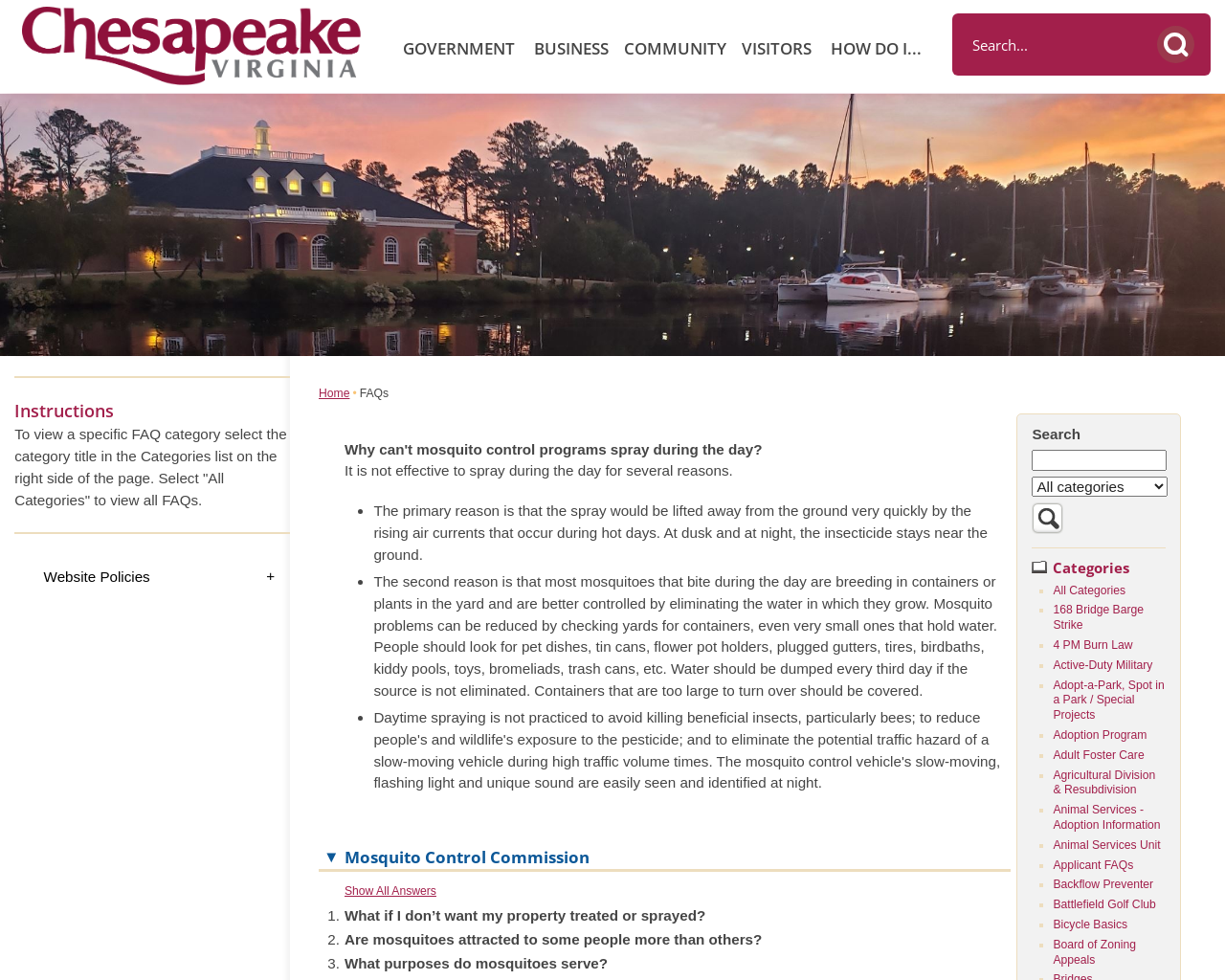Given the webpage screenshot, identify the bounding box of the UI element that matches this description: "parent_node: Search name="searchField" placeholder="Search..." title="Search..."".

[0.777, 0.014, 0.988, 0.077]